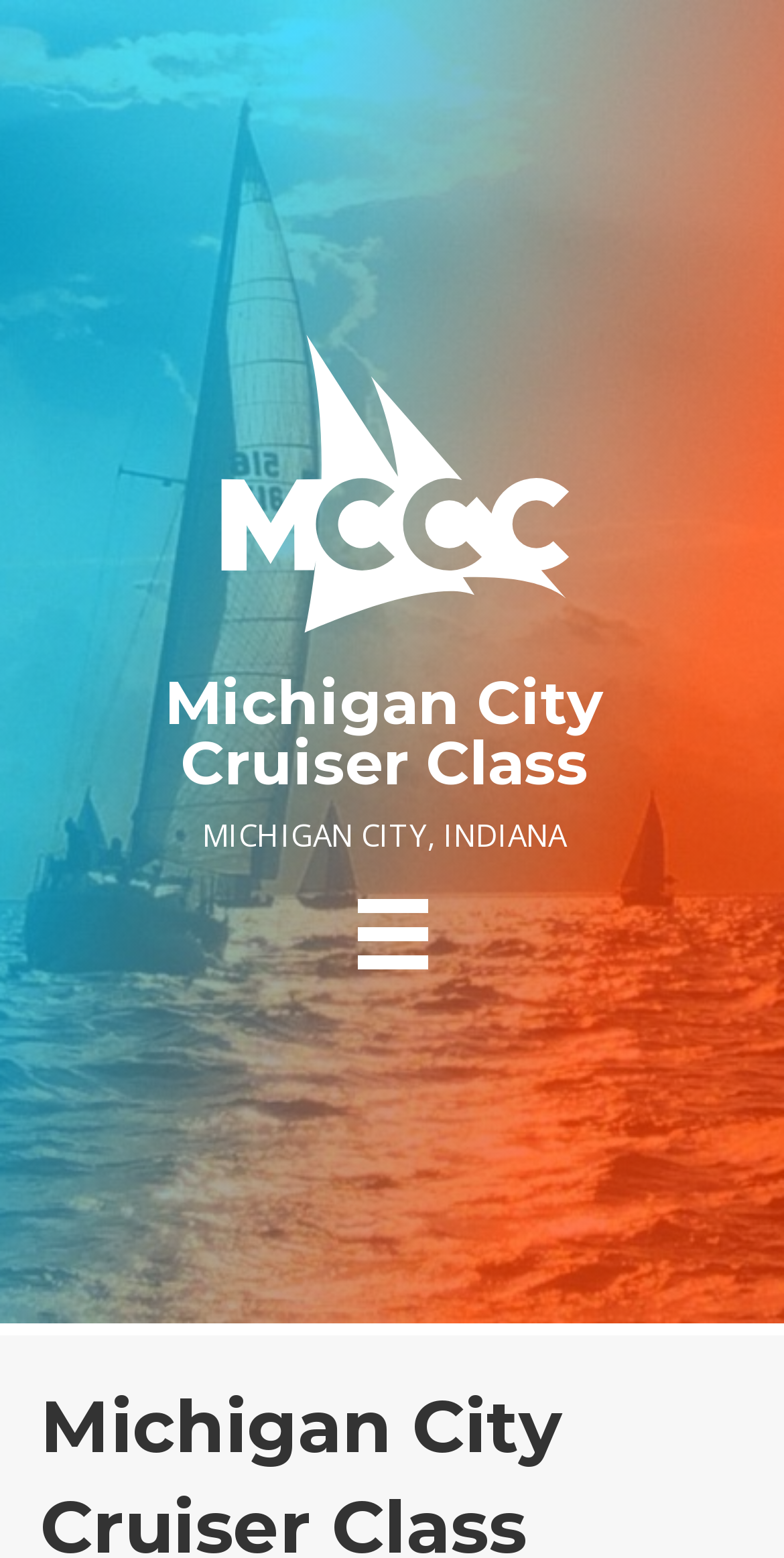Find the bounding box of the UI element described as: "aria-label="Menu"". The bounding box coordinates should be given as four float values between 0 and 1, i.e., [left, top, right, bottom].

[0.419, 0.563, 0.581, 0.635]